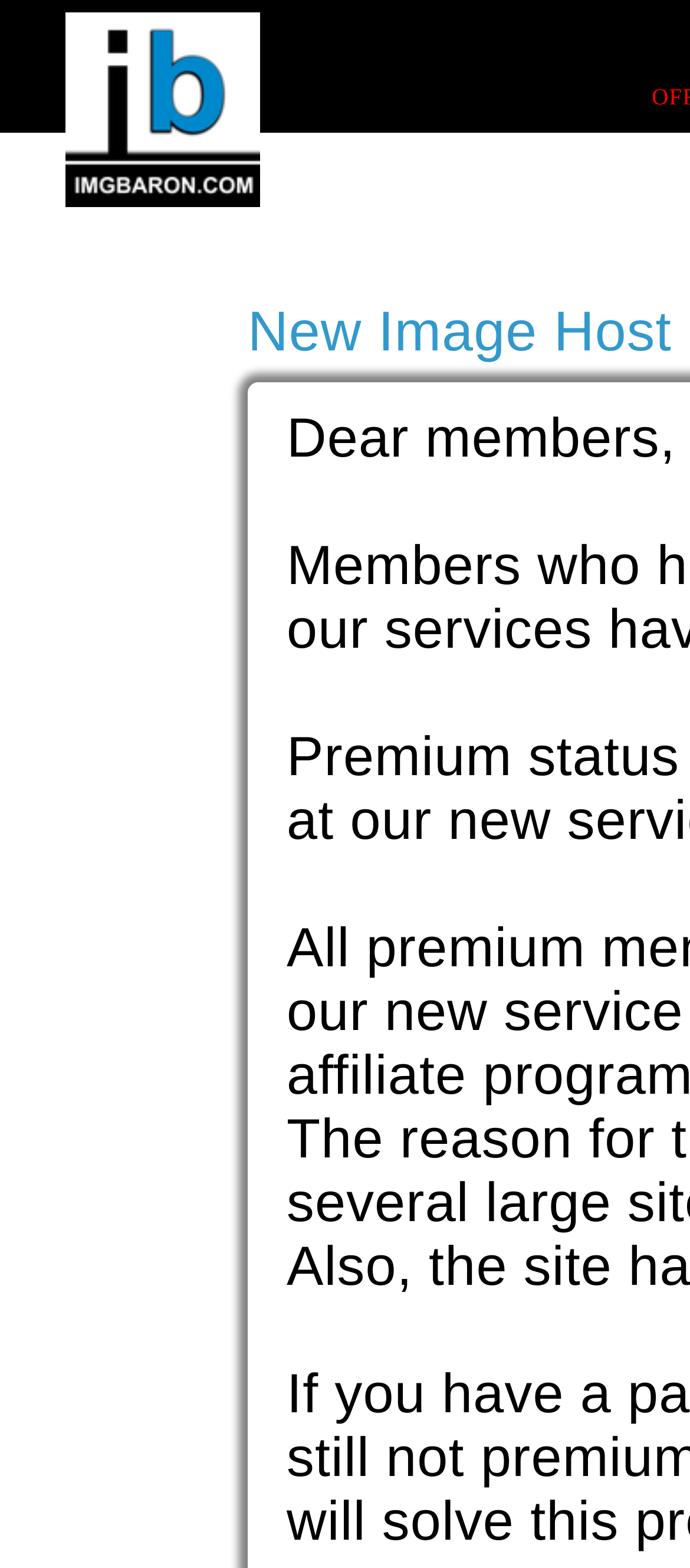Using the provided element description "parent_node: OFFICIAL TOPIC", determine the bounding box coordinates of the UI element.

[0.077, 0.0, 0.395, 0.14]